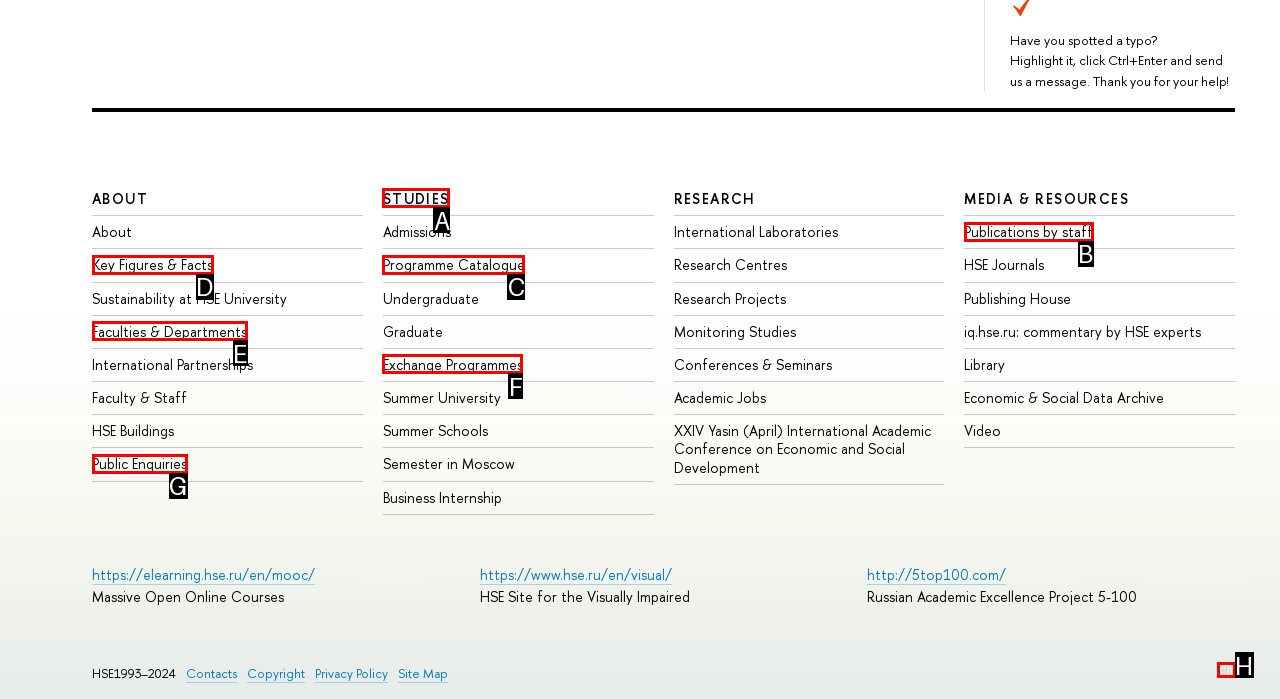Select the appropriate bounding box to fulfill the task: View Programme Catalogue Respond with the corresponding letter from the choices provided.

C